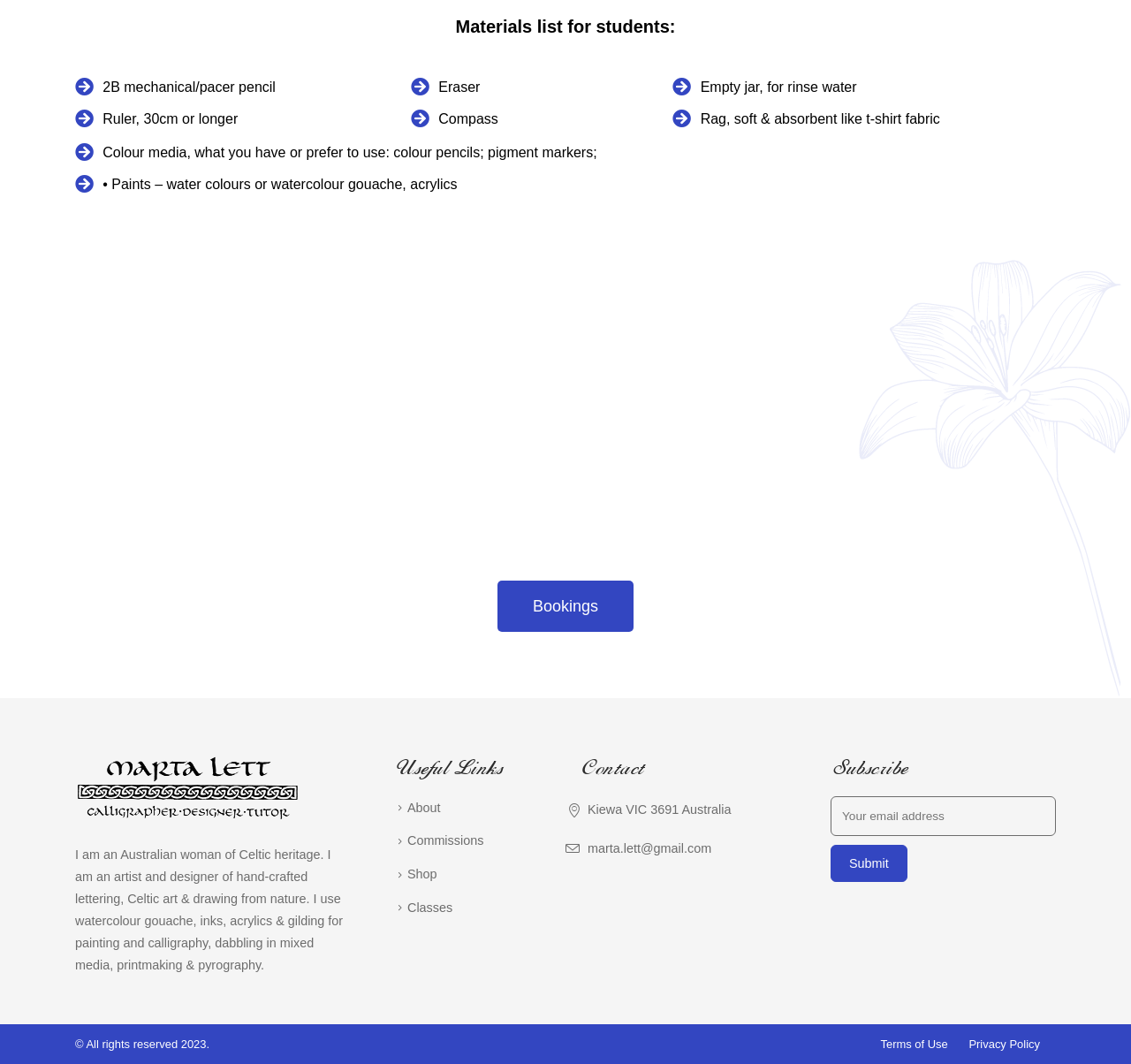Given the content of the image, can you provide a detailed answer to the question?
What is the location of the artist?

The webpage contains the artist's contact information, which includes her location, which is Kiewa VIC 3691 Australia.